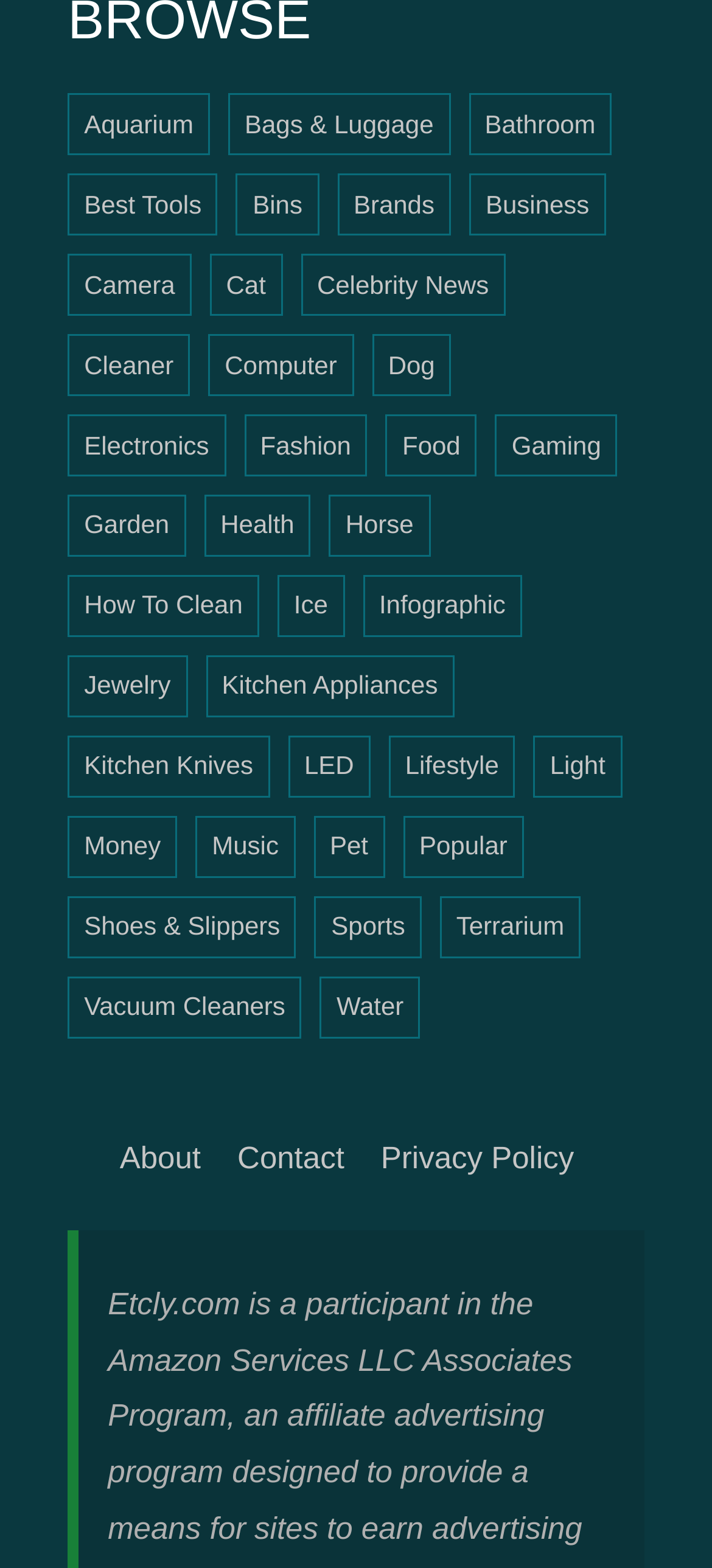Use a single word or phrase to answer the question:
How many links are there under 'Electronics'?

None